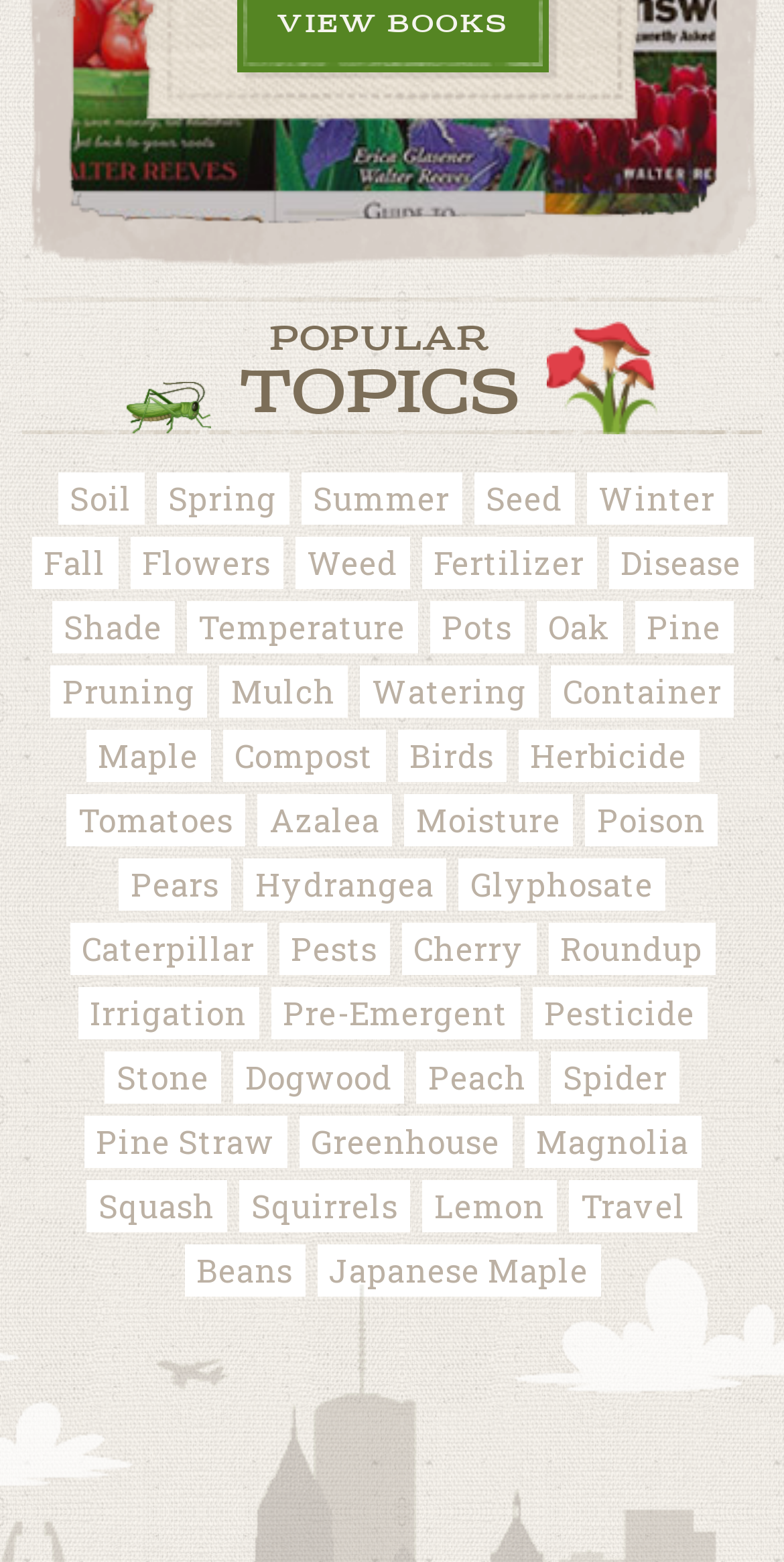How many links are under the 'POPULAR TOPICS' heading?
Using the screenshot, give a one-word or short phrase answer.

48